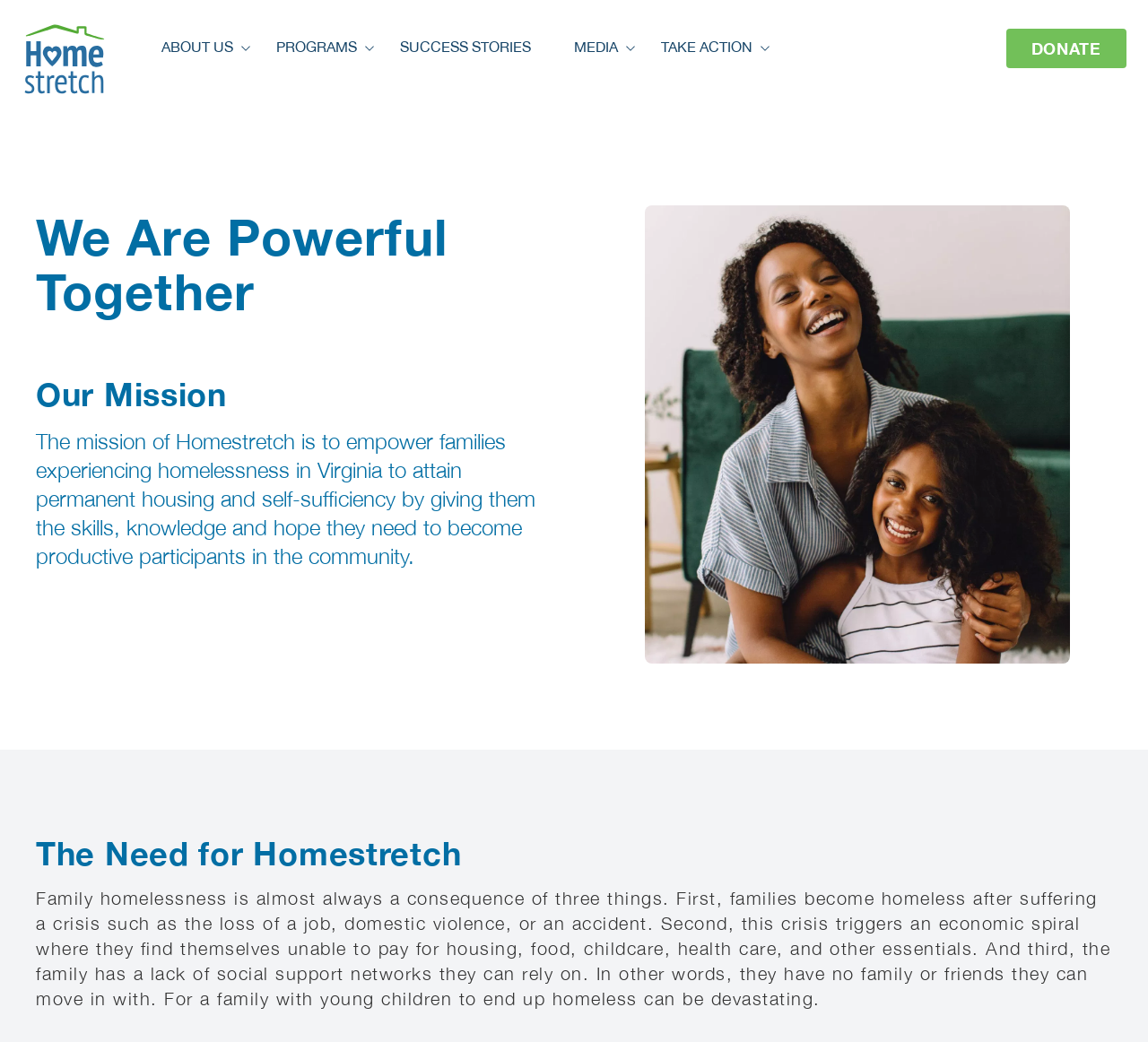Please specify the bounding box coordinates of the element that should be clicked to execute the given instruction: 'Donate to Homestretch'. Ensure the coordinates are four float numbers between 0 and 1, expressed as [left, top, right, bottom].

[0.876, 0.028, 0.981, 0.065]